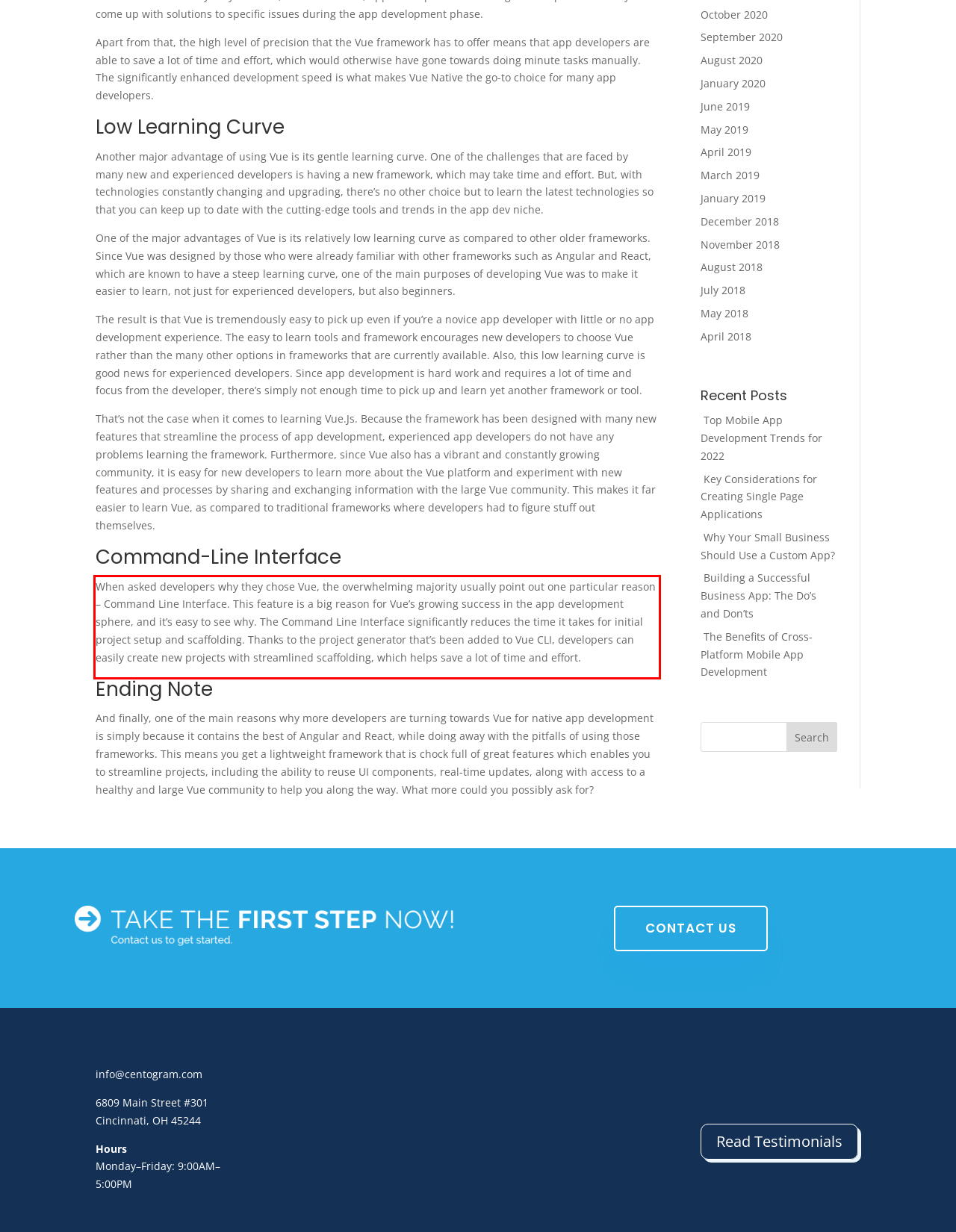Observe the screenshot of the webpage, locate the red bounding box, and extract the text content within it.

When asked developers why they chose Vue, the overwhelming majority usually point out one particular reason – Command Line Interface. This feature is a big reason for Vue’s growing success in the app development sphere, and it’s easy to see why. The Command Line Interface significantly reduces the time it takes for initial project setup and scaffolding. Thanks to the project generator that’s been added to Vue CLI, developers can easily create new projects with streamlined scaffolding, which helps save a lot of time and effort.